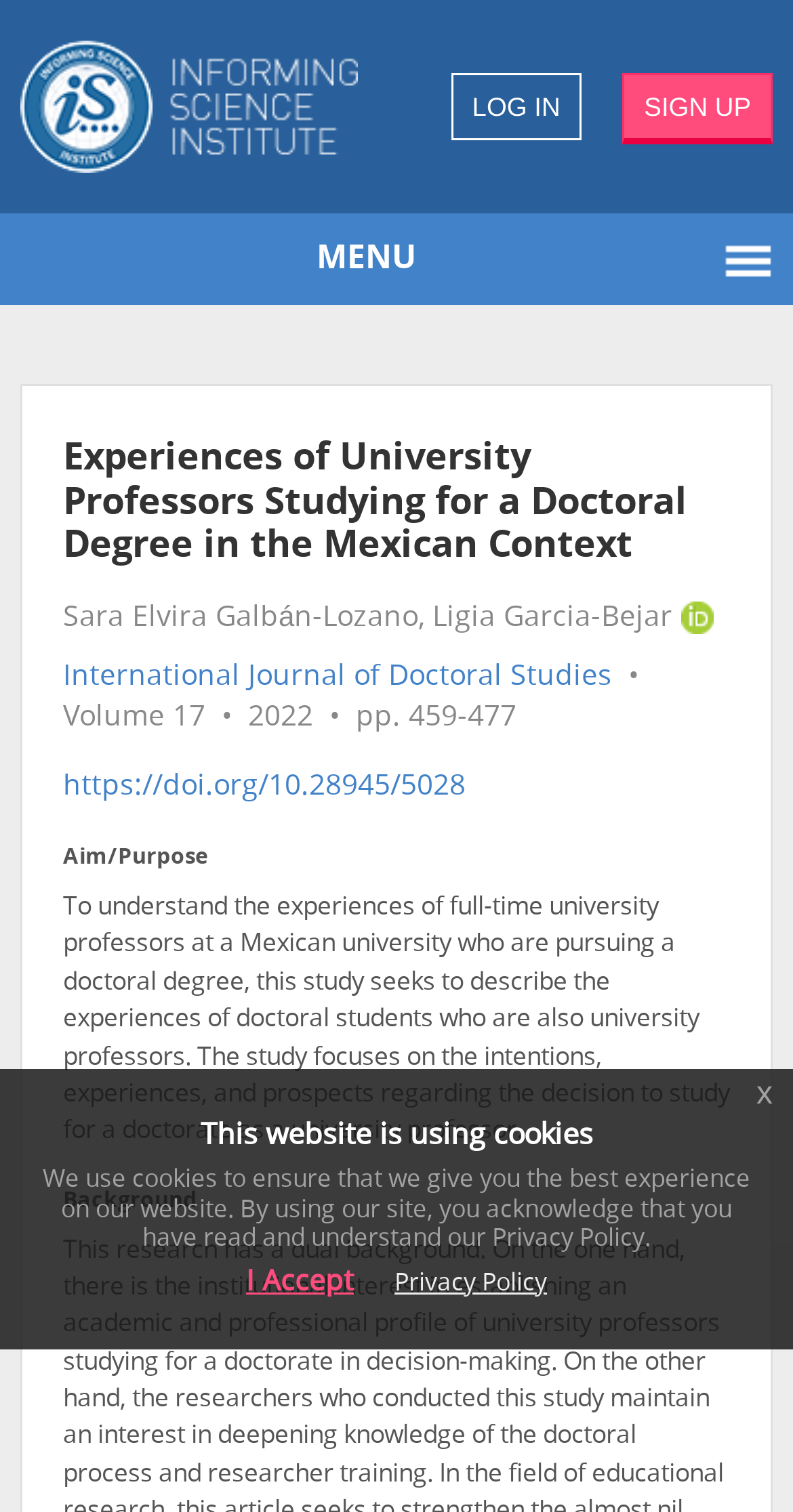Please find the bounding box for the UI element described by: "International Journal of Doctoral Studies".

[0.079, 0.439, 0.772, 0.459]